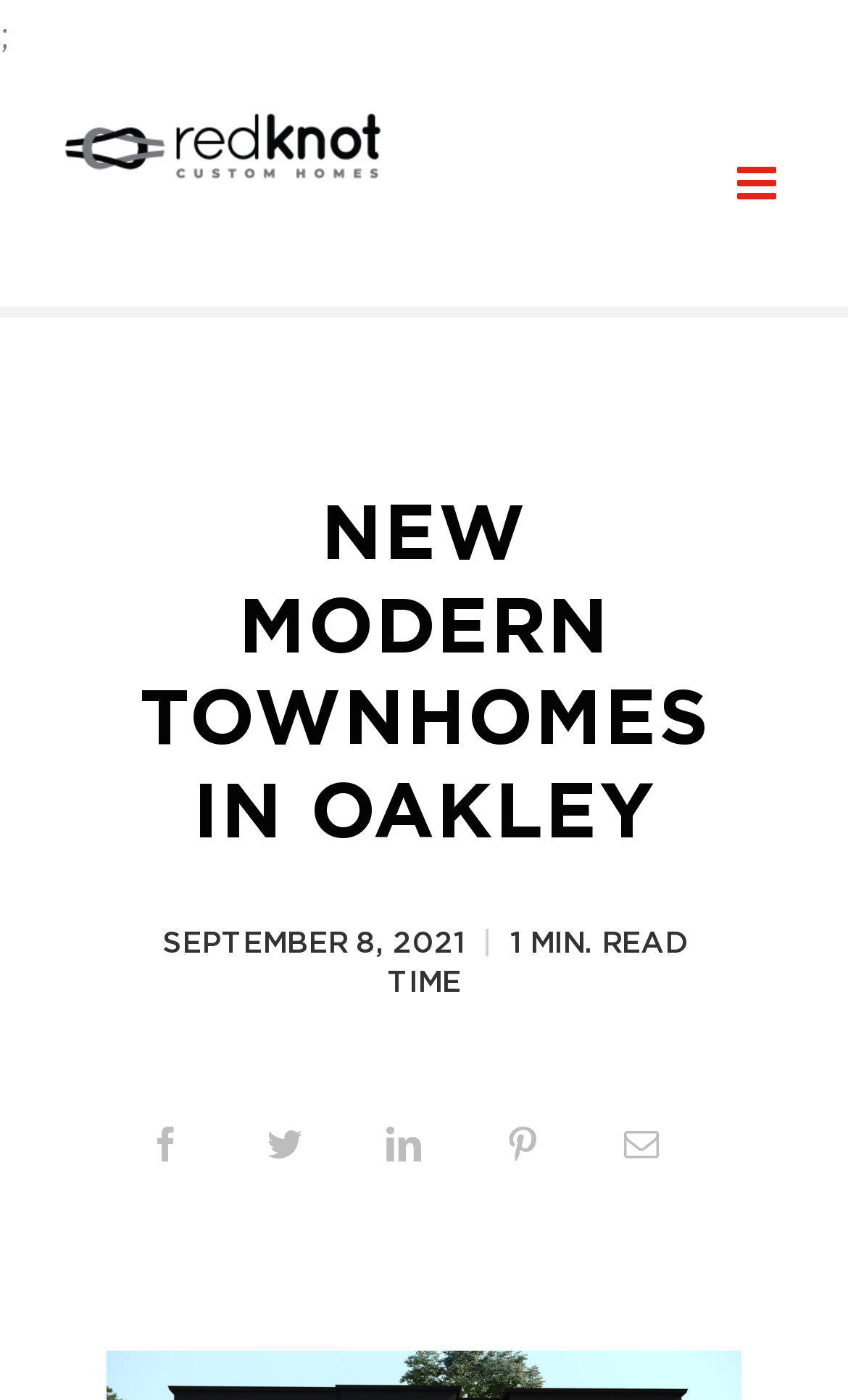Given the element description aria-label="Facebook" title="Facebook", specify the bounding box coordinates of the corresponding UI element in the format (top-left x, top-left y, bottom-right x, bottom-right y). All values must be between 0 and 1.

[0.077, 0.699, 0.169, 0.749]